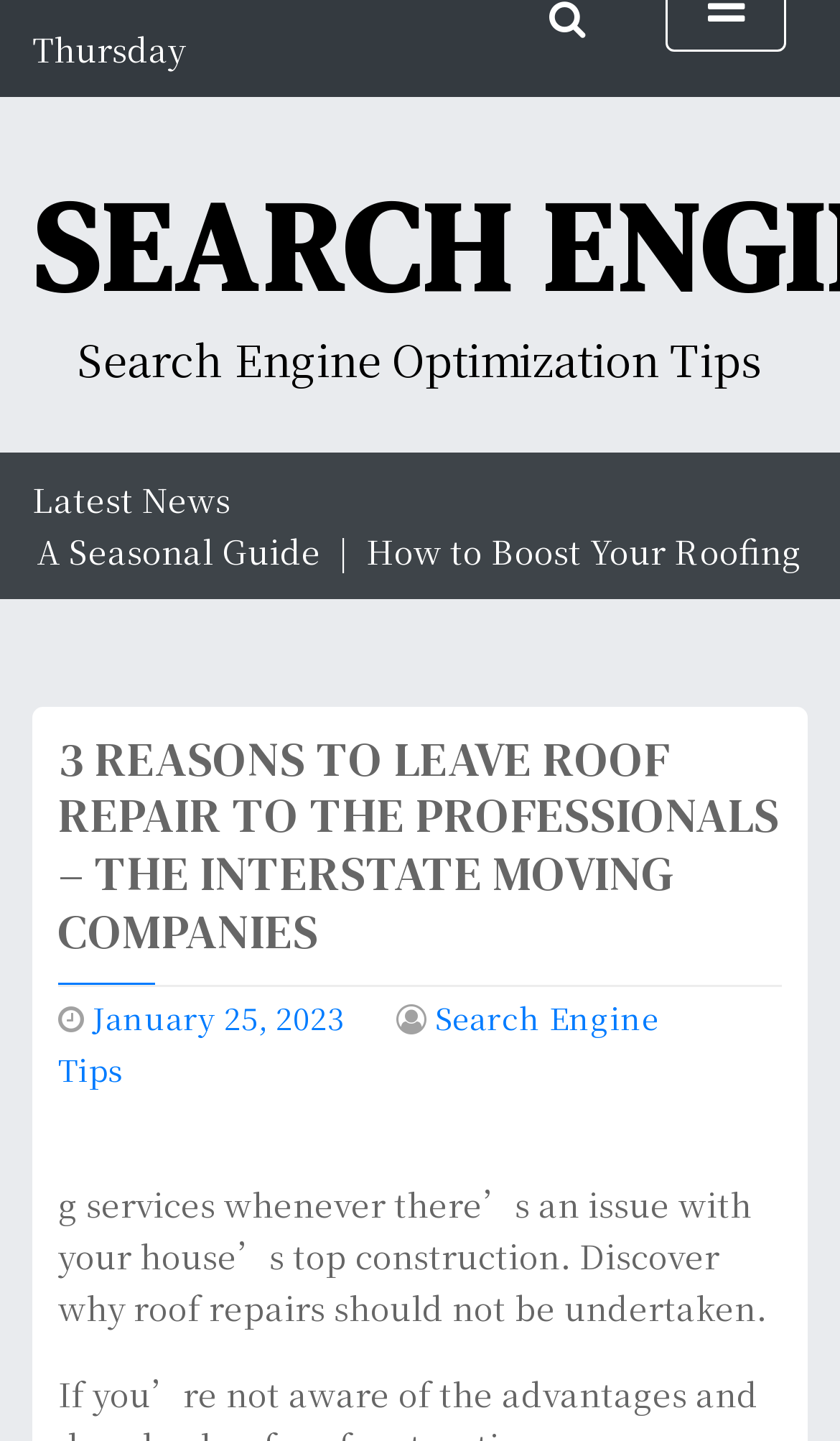What is the topic of the article? Look at the image and give a one-word or short phrase answer.

Roof Repair